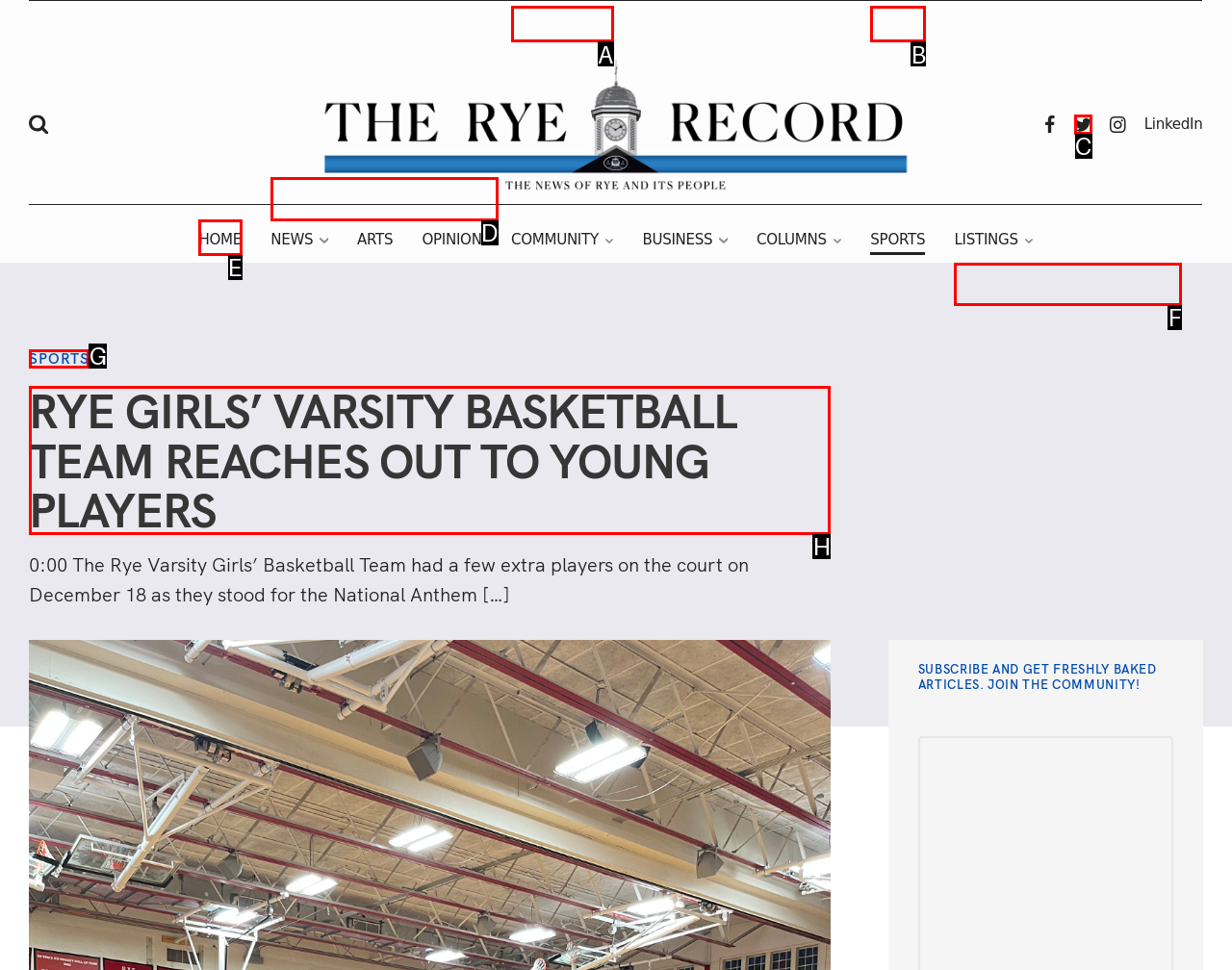From the given options, choose the one to complete the task: Read the article about RYE GIRLS’ VARSITY BASKETBALL TEAM
Indicate the letter of the correct option.

H